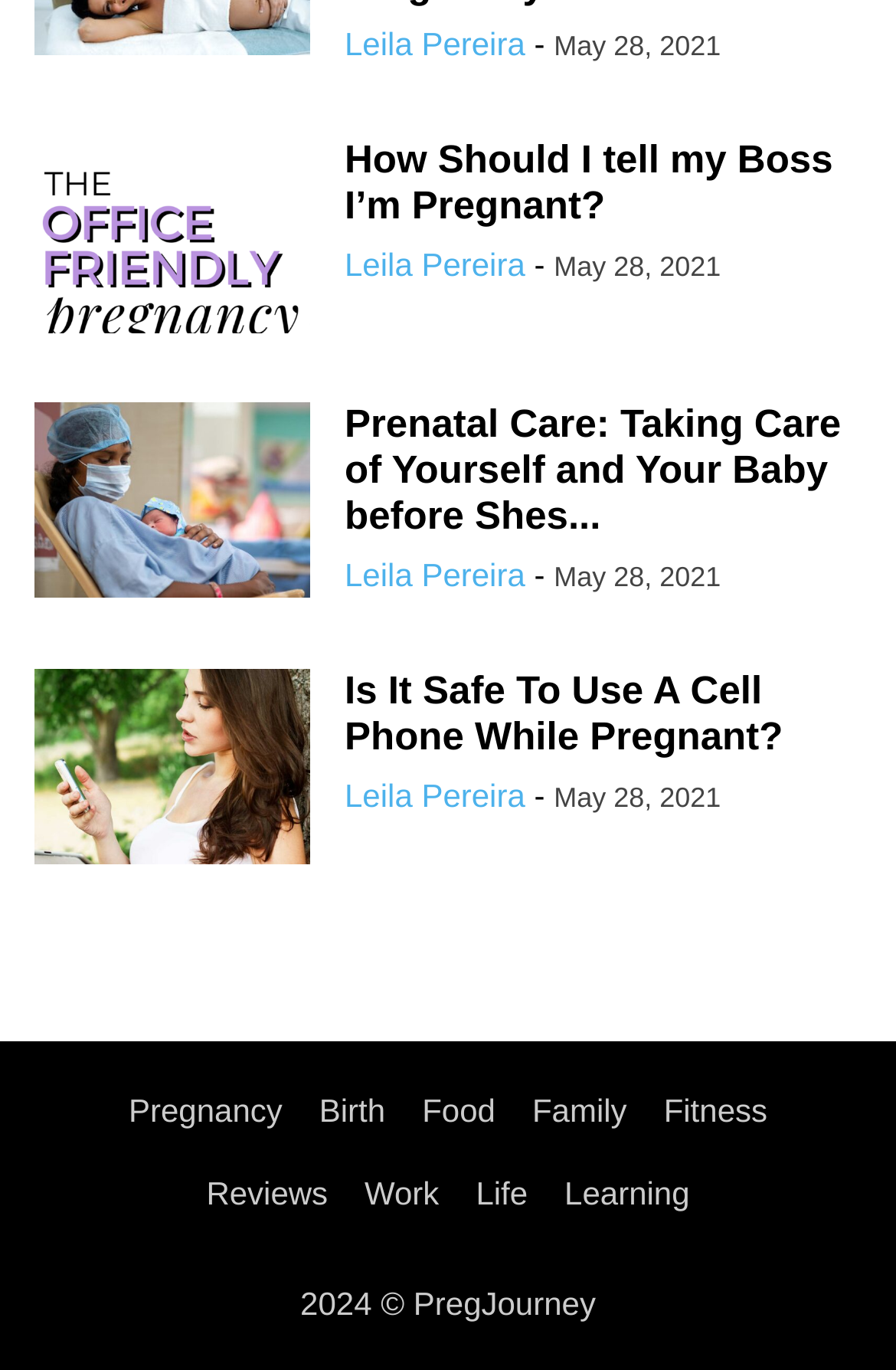Determine the bounding box coordinates of the clickable area required to perform the following instruction: "View the article 'Prenatal Care: Taking Care of Yourself and Your Baby before Shes Born'". The coordinates should be represented as four float numbers between 0 and 1: [left, top, right, bottom].

[0.038, 0.294, 0.346, 0.444]